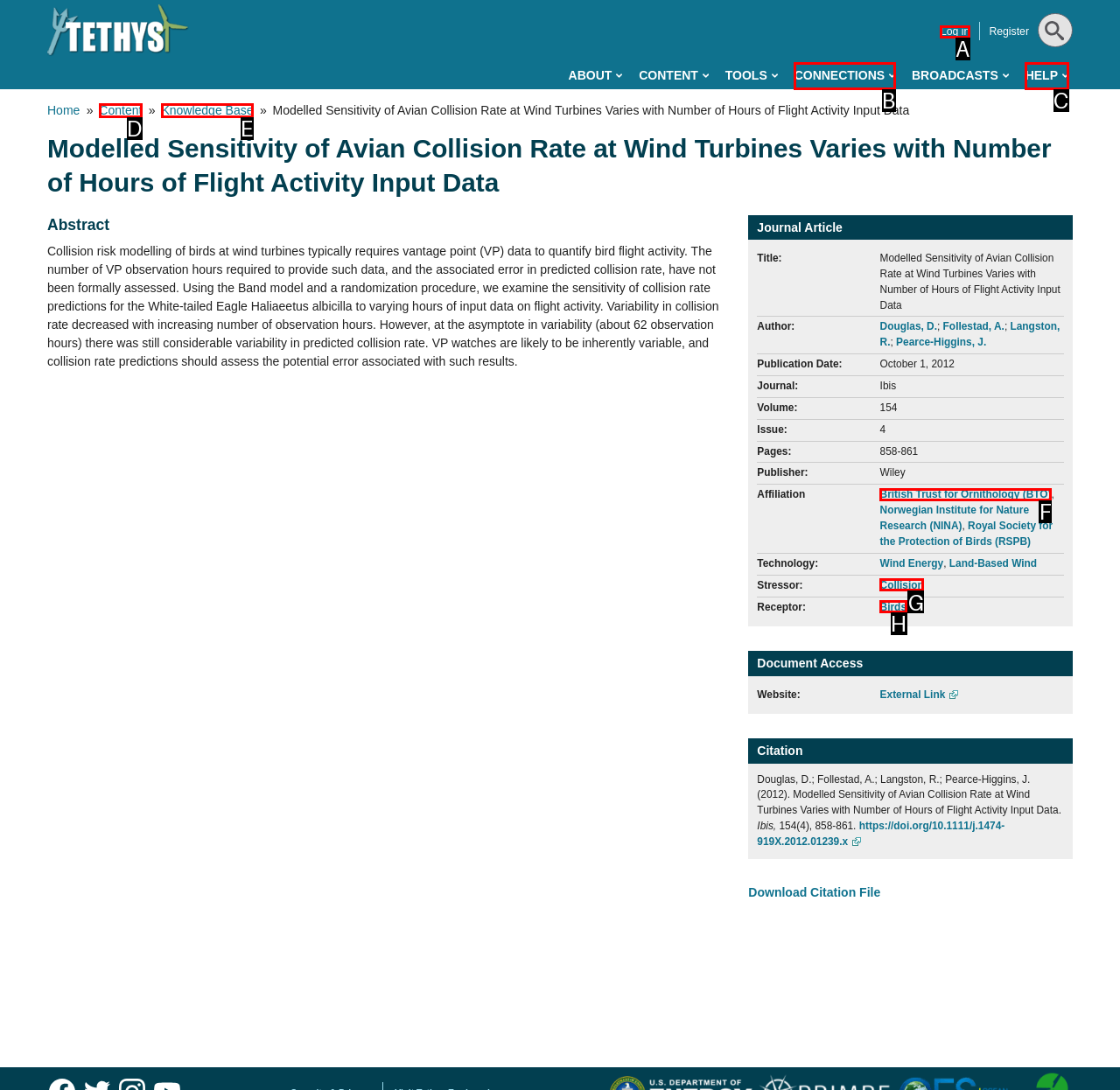Find the appropriate UI element to complete the task: Click on the 'HELP' link. Indicate your choice by providing the letter of the element.

C